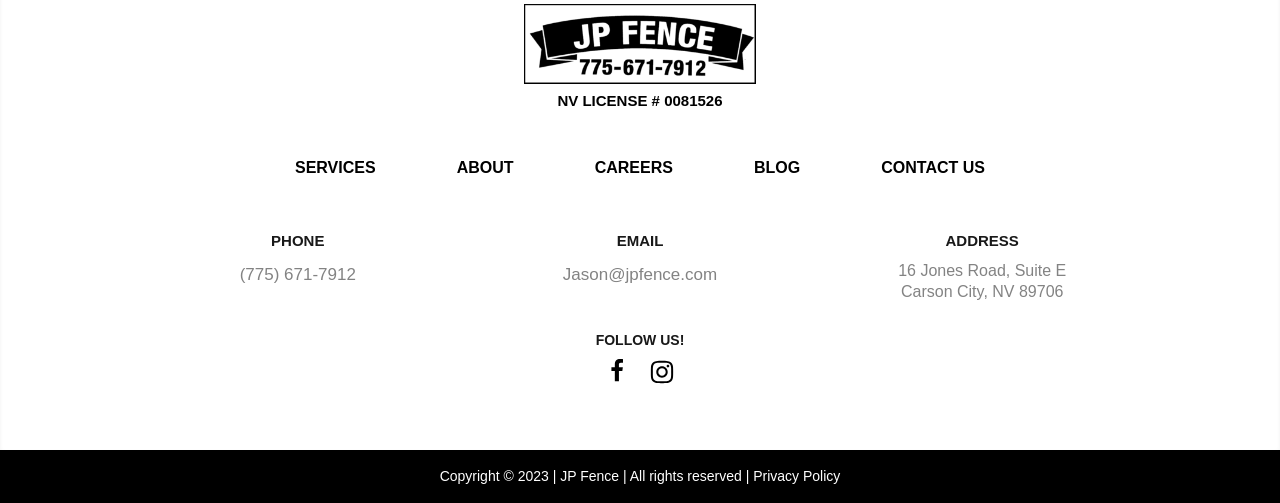What is the company's phone number?
Using the information from the image, answer the question thoroughly.

I found the phone number by looking at the 'PHONE' label and the corresponding link '(775) 671-7912' next to it.